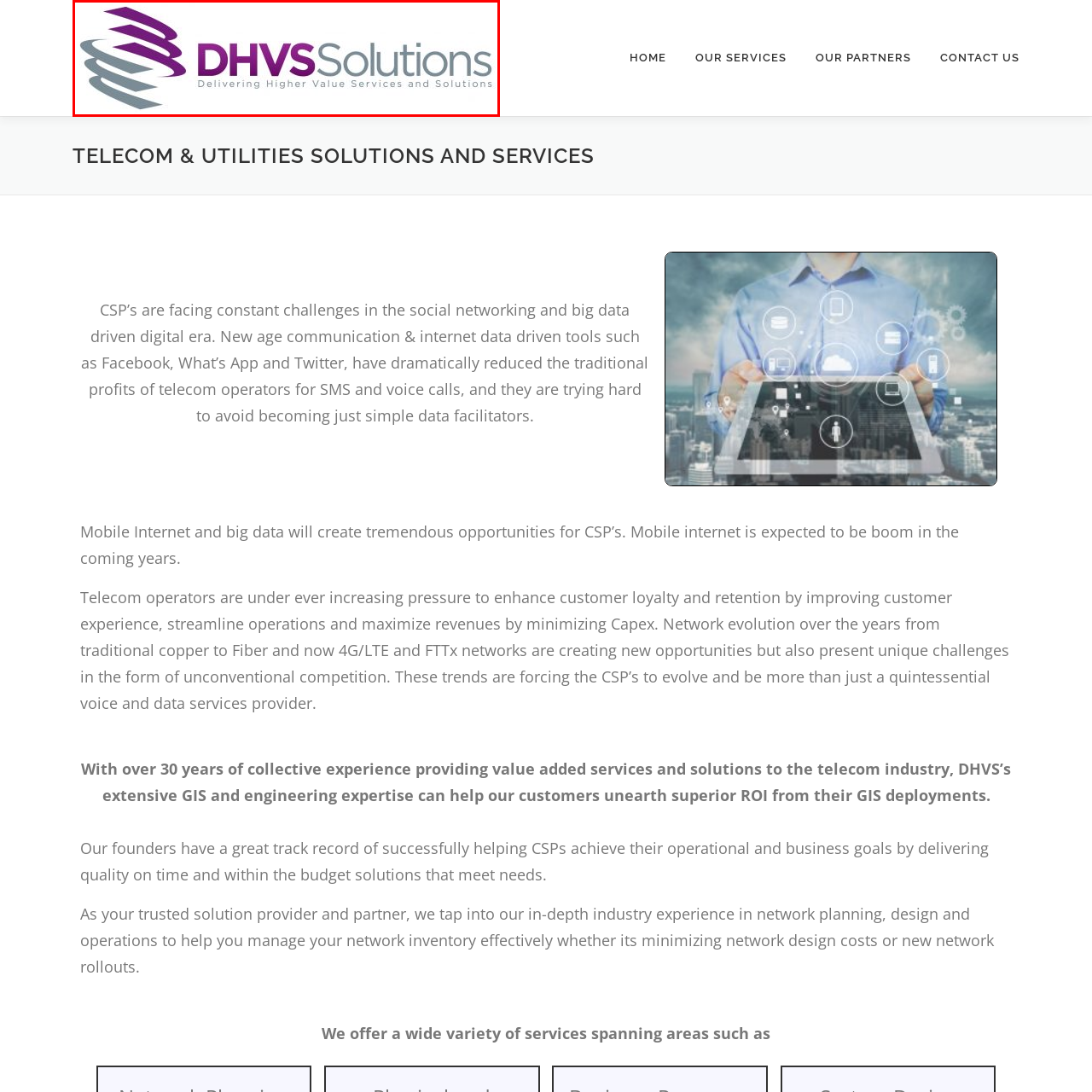Focus on the image surrounded by the red bounding box, please answer the following question using a single word or phrase: What industry does the company operate in?

Telecom and utilities